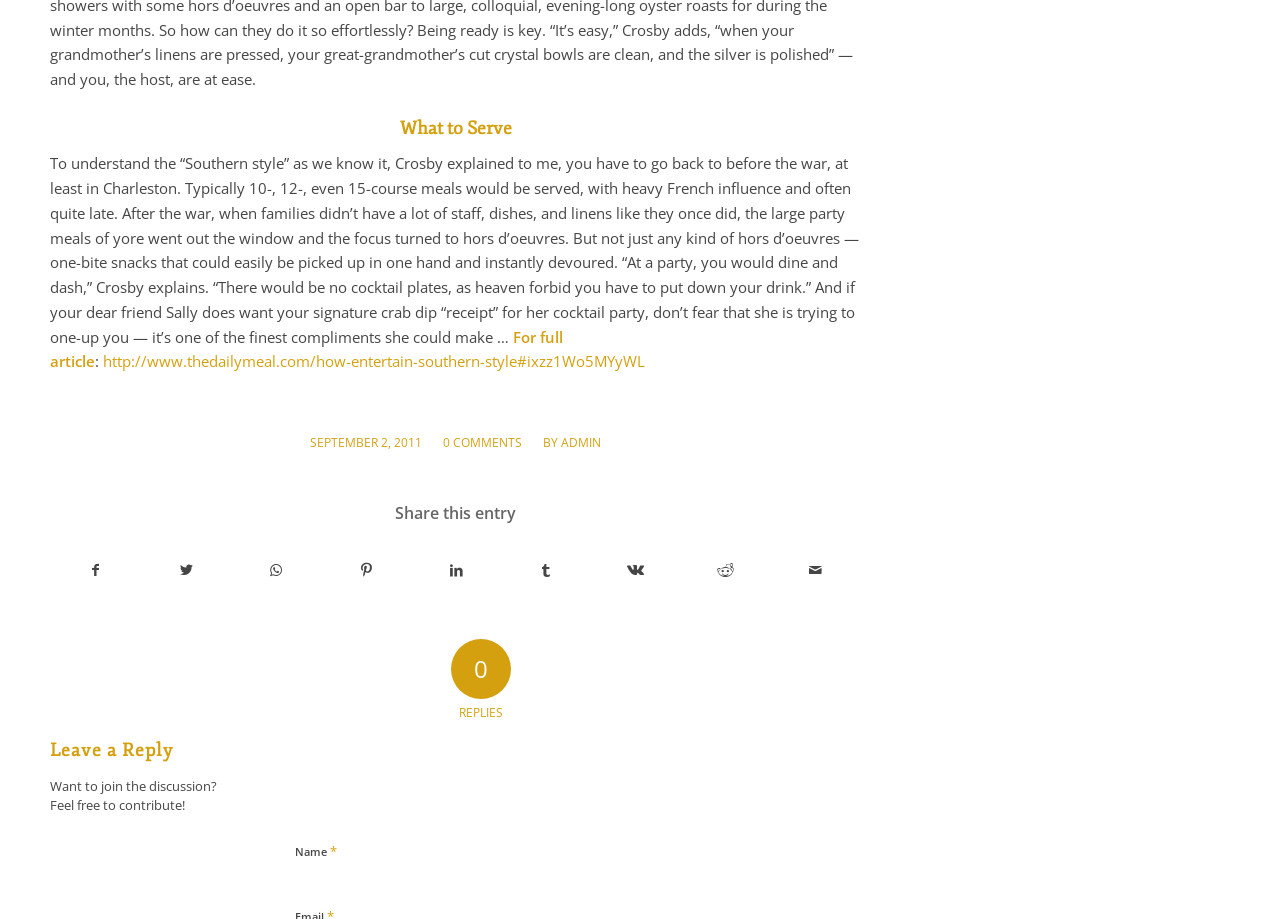Specify the bounding box coordinates of the element's area that should be clicked to execute the given instruction: "Click on the 'Scroll left' button". The coordinates should be four float numbers between 0 and 1, i.e., [left, top, right, bottom].

None